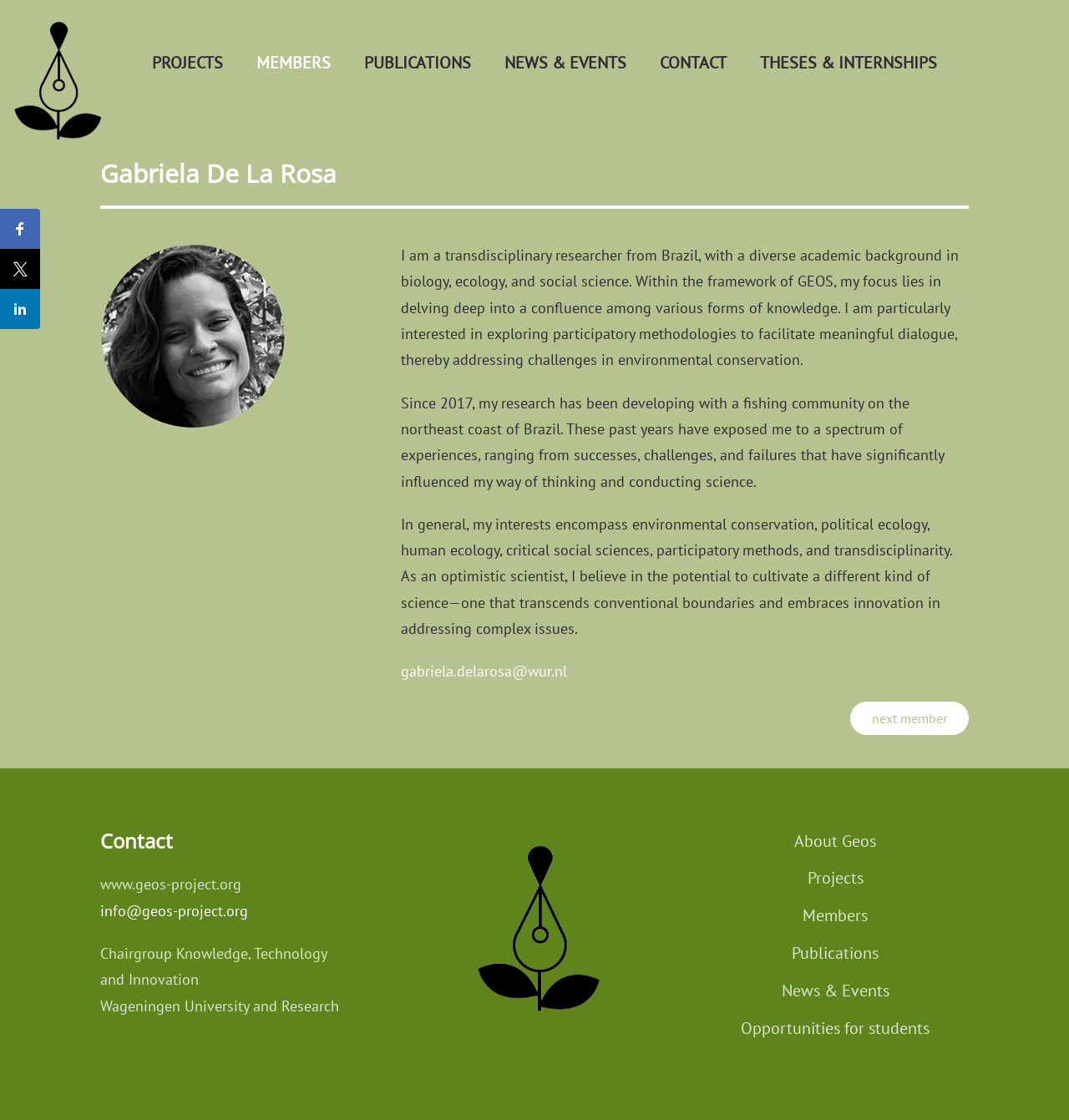Generate a thorough explanation of the webpage's elements.

The webpage is about Gabriela De La Rosa, a transdisciplinary researcher from Brazil. At the top, there are six navigation links: "PROJECTS", "MEMBERS", "PUBLICATIONS", "NEWS & EVENTS", "CONTACT", and "THESES & INTERNSHIPS". 

Below the navigation links, there is a main section that takes up most of the page. It starts with a heading that displays Gabriela De La Rosa's name. Underneath the heading, there is a horizontal separator line. 

The main content of the page is divided into three paragraphs. The first paragraph introduces Gabriela as a researcher with a diverse academic background, and her focus on exploring participatory methodologies to facilitate meaningful dialogue in environmental conservation. The second paragraph describes her research experience with a fishing community on the northeast coast of Brazil. The third paragraph outlines her research interests, which include environmental conservation, political ecology, and transdisciplinarity.

To the right of the third paragraph, there is a link to Gabriela's email address. Below the paragraphs, there is a "next member" link. 

Further down the page, there is a "Contact" heading, followed by the website URL "www.geos-project.org", an email address "info@geos-project.org", and the affiliation "Chairgroup Knowledge, Technology and Innovation, Wageningen University and Research". 

On the right side of the page, there are several links, including "About Geos", "Projects", "Members", "Publications", "News & Events", and "Opportunities for students". 

At the top-left corner of the page, there are three social media sharing buttons for Facebook, Twitter, and LinkedIn, each accompanied by a "Share" or "Tweet" text.